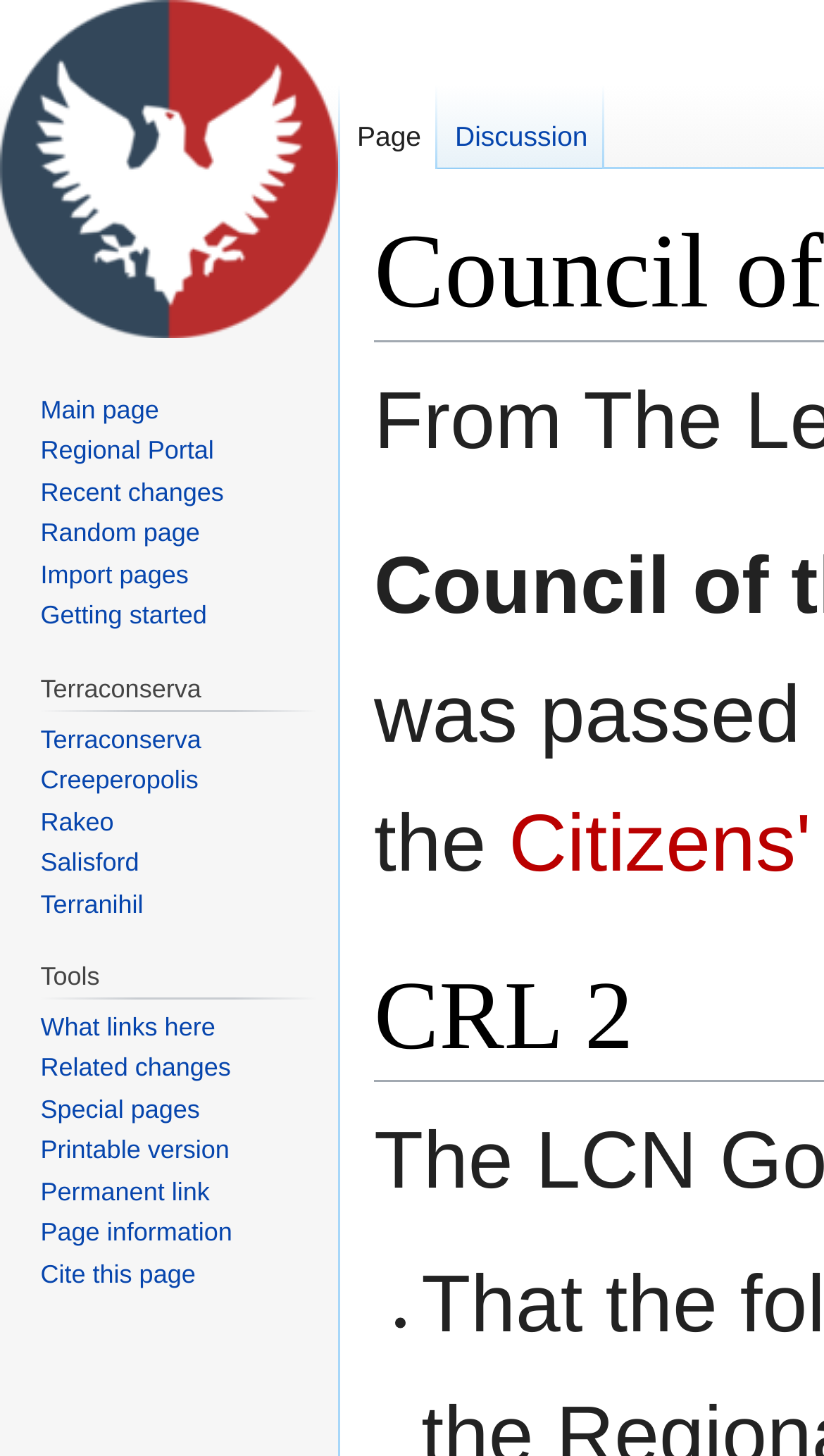Kindly determine the bounding box coordinates for the area that needs to be clicked to execute this instruction: "Visit the main page".

[0.0, 0.0, 0.41, 0.232]